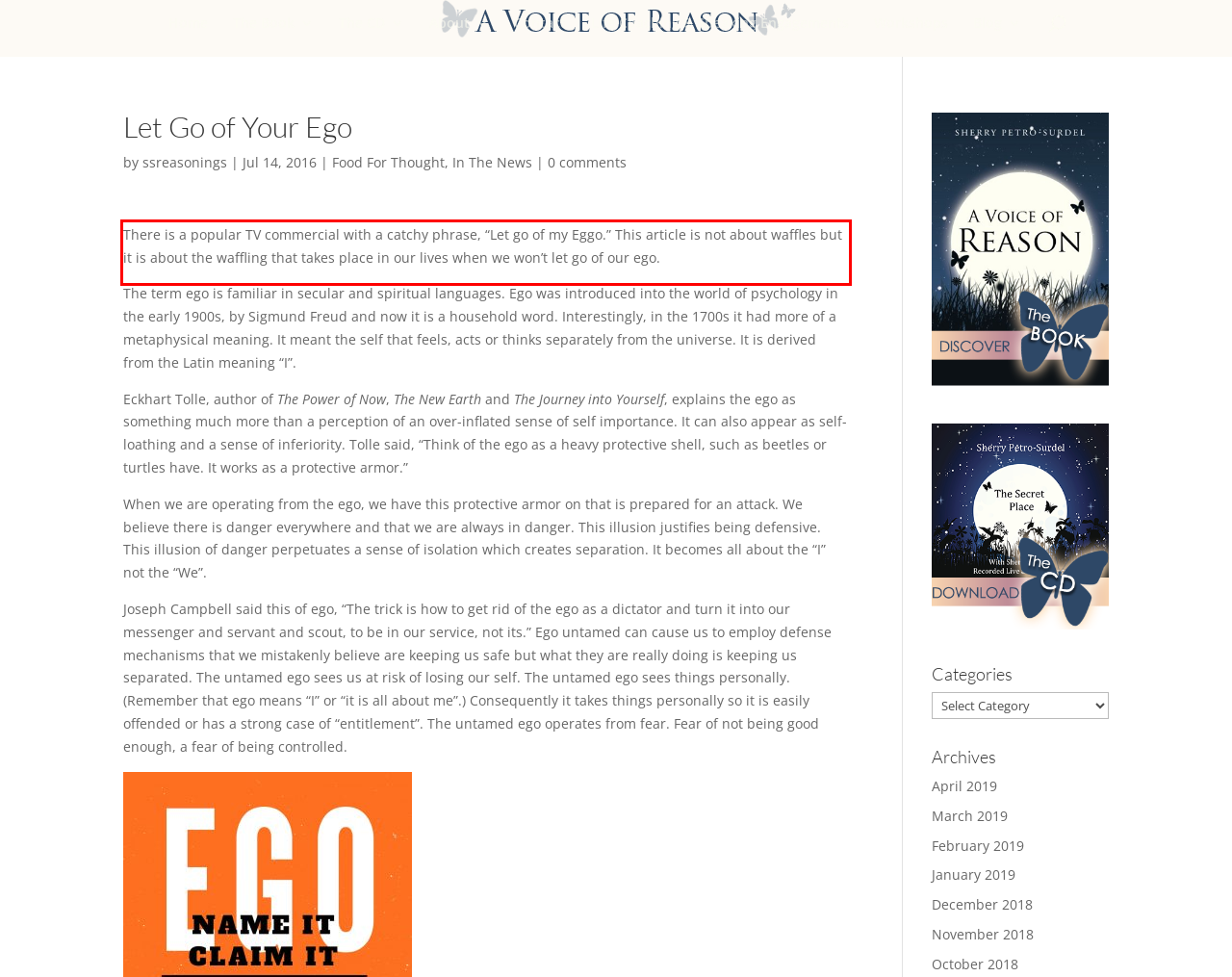Please use OCR to extract the text content from the red bounding box in the provided webpage screenshot.

There is a popular TV commercial with a catchy phrase, “Let go of my Eggo.” This article is not about waffles but it is about the waffling that takes place in our lives when we won’t let go of our ego.